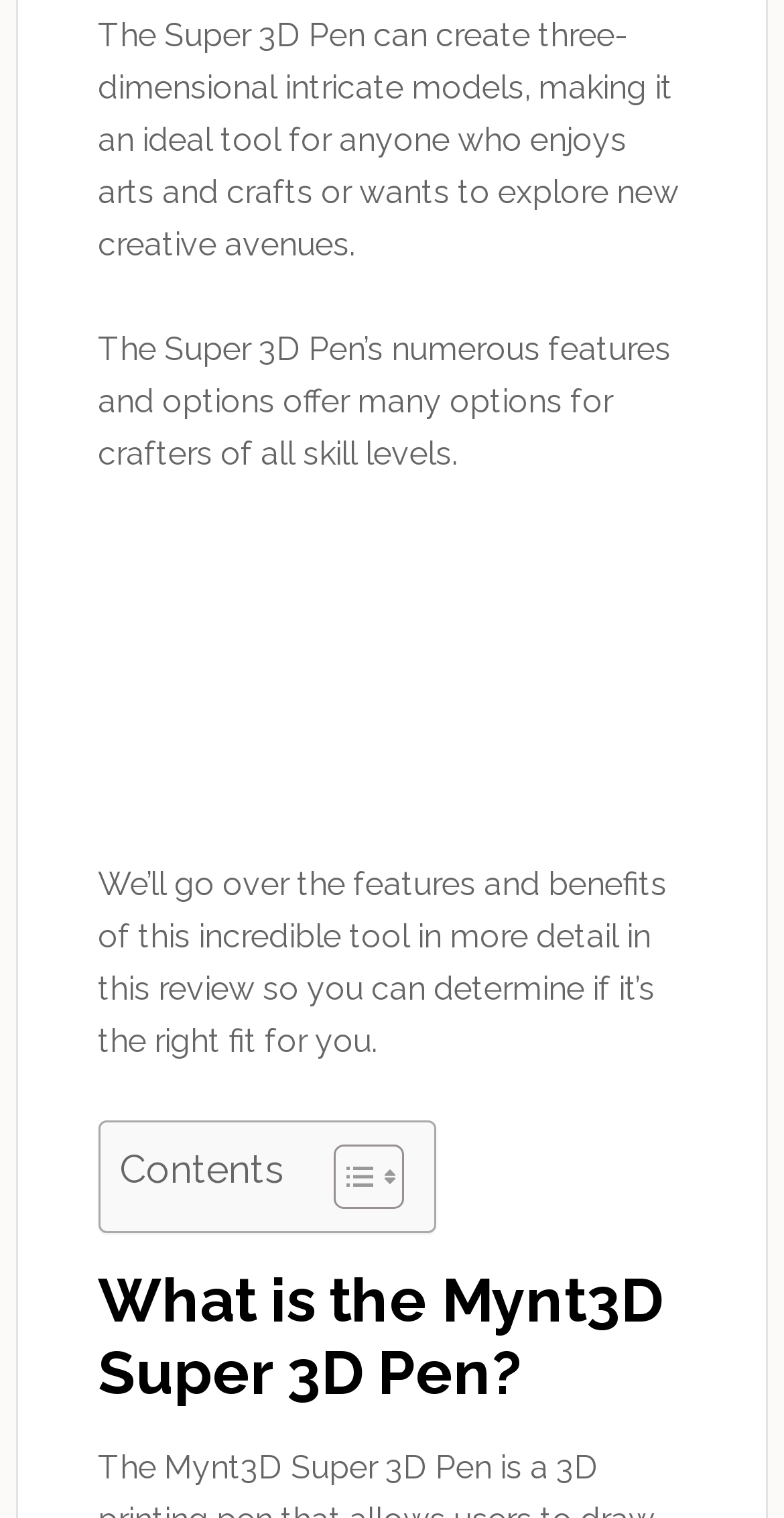What is the purpose of the 'Toggle Table of Content' link?
Refer to the image and respond with a one-word or short-phrase answer.

To show or hide the table of content